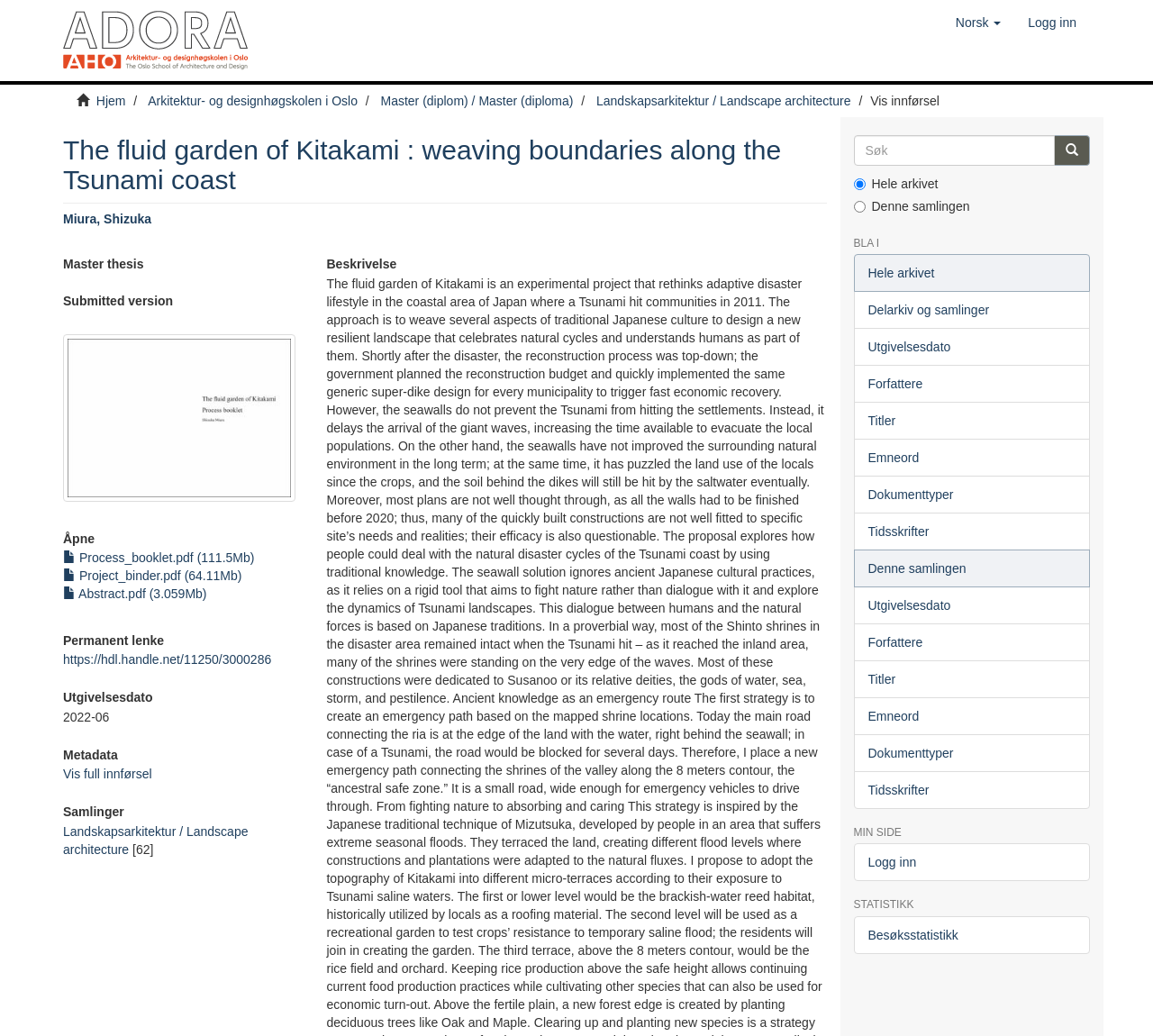What is the name of the architecture school?
Kindly answer the question with as much detail as you can.

I found the answer by looking at the link 'Arkitektur- og designhøgskolen i Oslo' which is a sub-element of the main heading. This suggests that the name of the architecture school is Arkitektur- og designhøgskolen i Oslo.